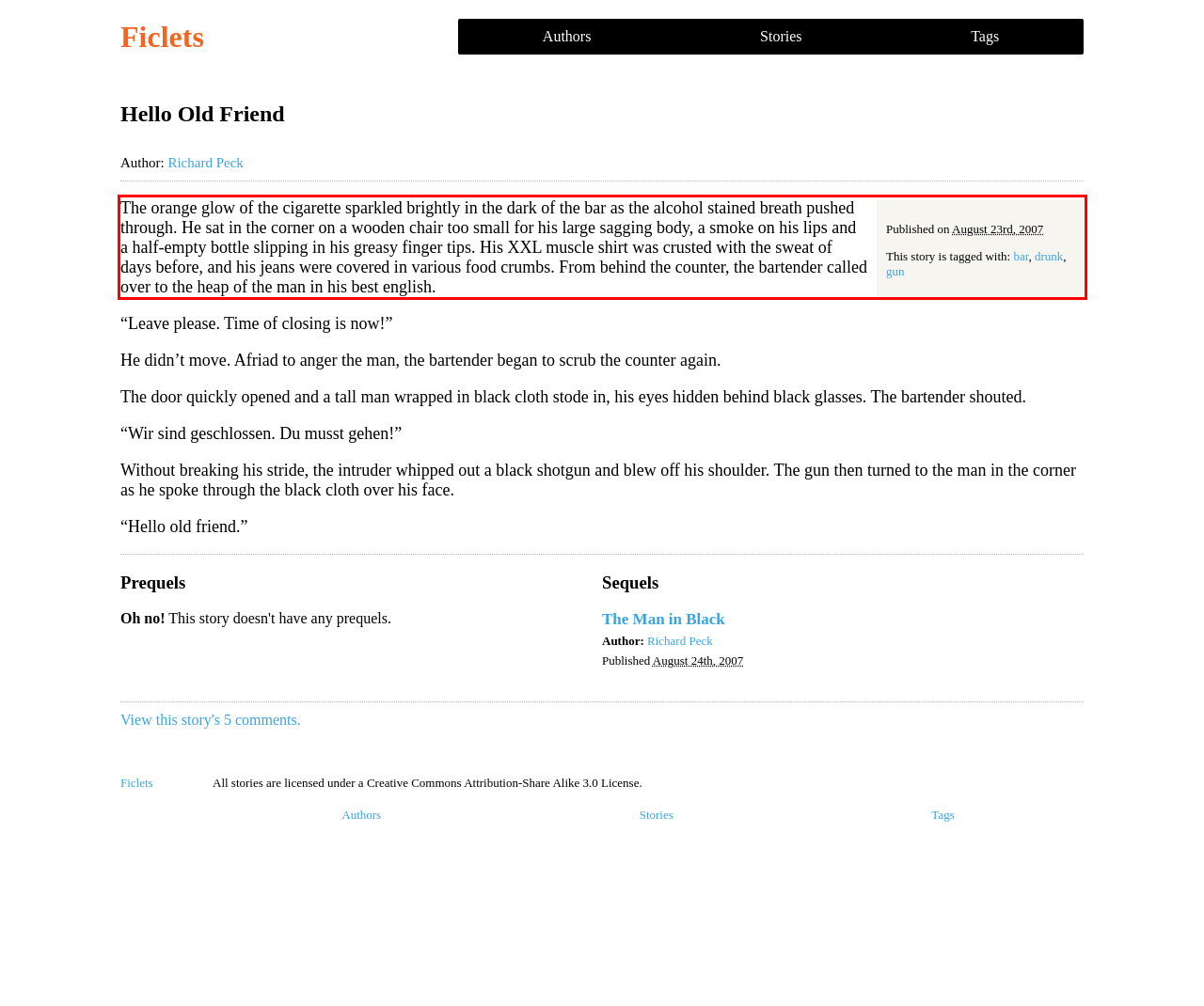With the provided screenshot of a webpage, locate the red bounding box and perform OCR to extract the text content inside it.

The orange glow of the cigarette sparkled brightly in the dark of the bar as the alcohol stained breath pushed through. He sat in the corner on a wooden chair too small for his large sagging body, a smoke on his lips and a half-empty bottle slipping in his greasy finger tips. His XXL muscle shirt was crusted with the sweat of days before, and his jeans were covered in various food crumbs. From behind the counter, the bartender called over to the heap of the man in his best english.